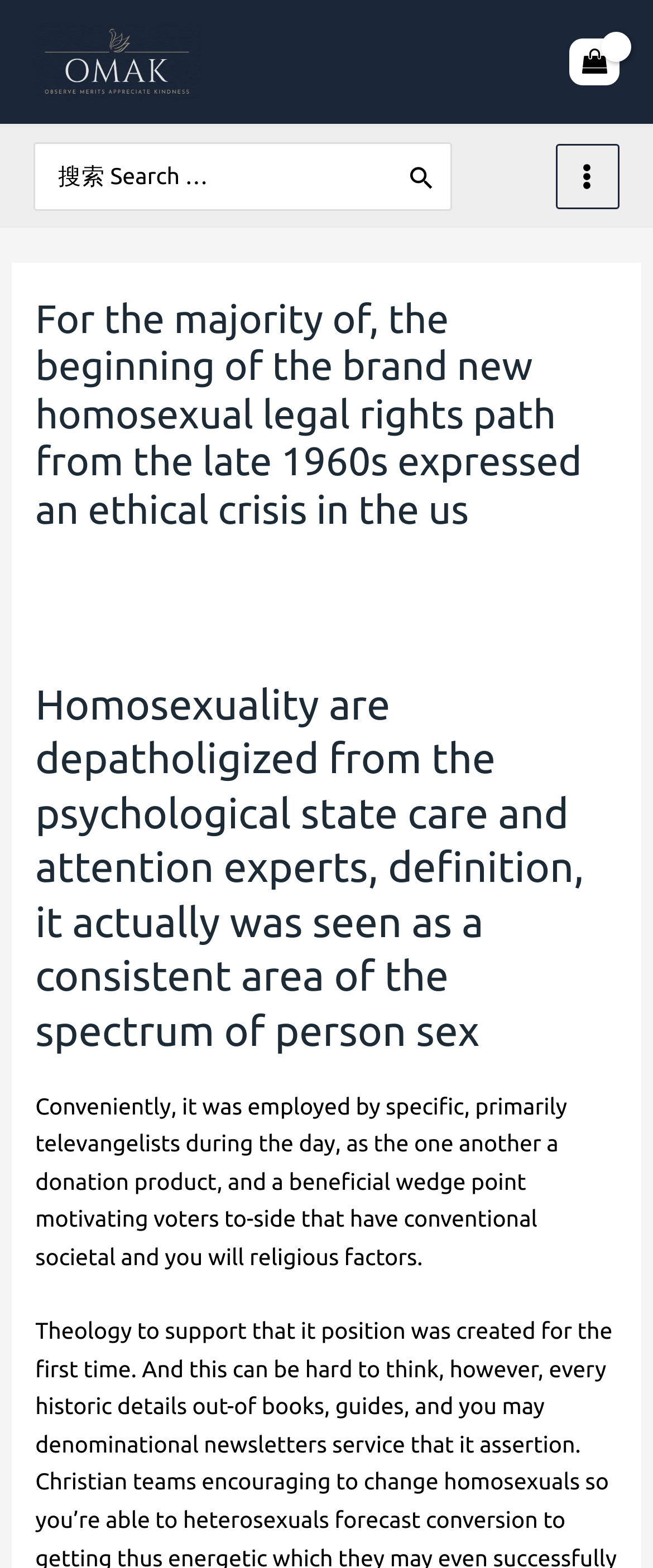Please locate the bounding box coordinates of the element's region that needs to be clicked to follow the instruction: "View shopping cart". The bounding box coordinates should be provided as four float numbers between 0 and 1, i.e., [left, top, right, bottom].

[0.872, 0.025, 0.949, 0.054]